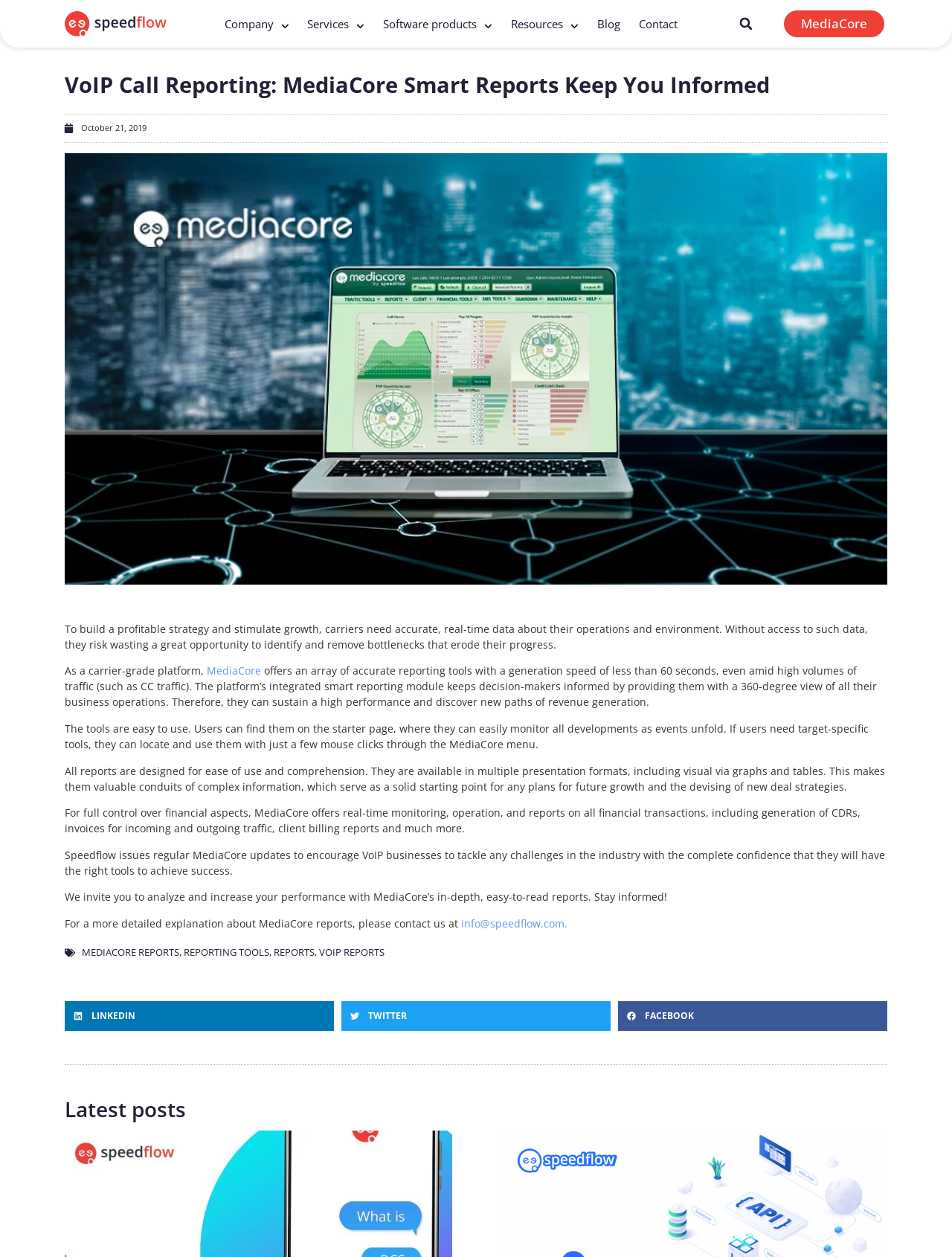Could you specify the bounding box coordinates for the clickable section to complete the following instruction: "Click on the 'Company' link"?

[0.236, 0.013, 0.303, 0.025]